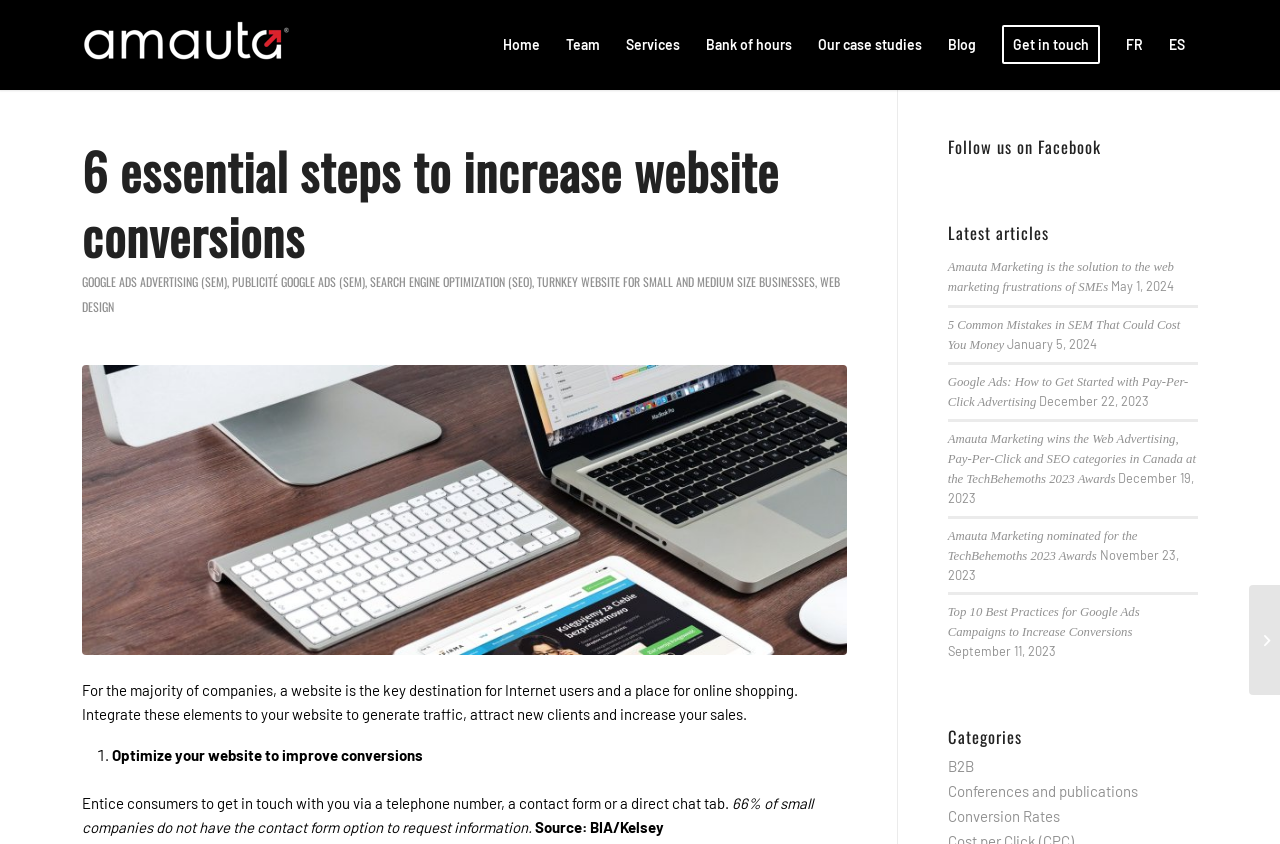Identify the bounding box coordinates of the region I need to click to complete this instruction: "Click on the 'Home' menu item".

[0.383, 0.0, 0.432, 0.107]